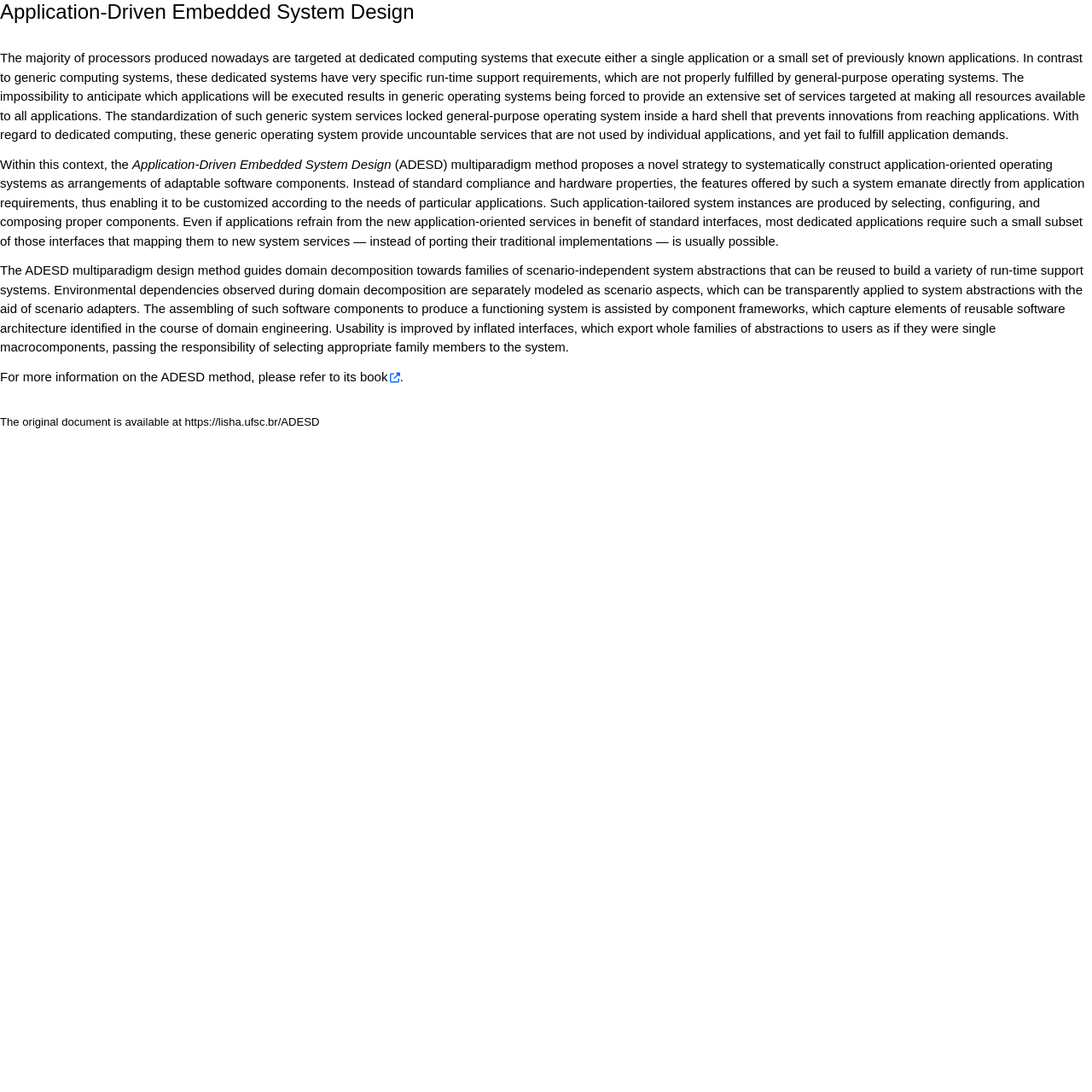Where can one find more information on the ADESD method?
Provide a well-explained and detailed answer to the question.

One can find more information on the ADESD method by referring to its book, which is mentioned in the text as a resource for further information.